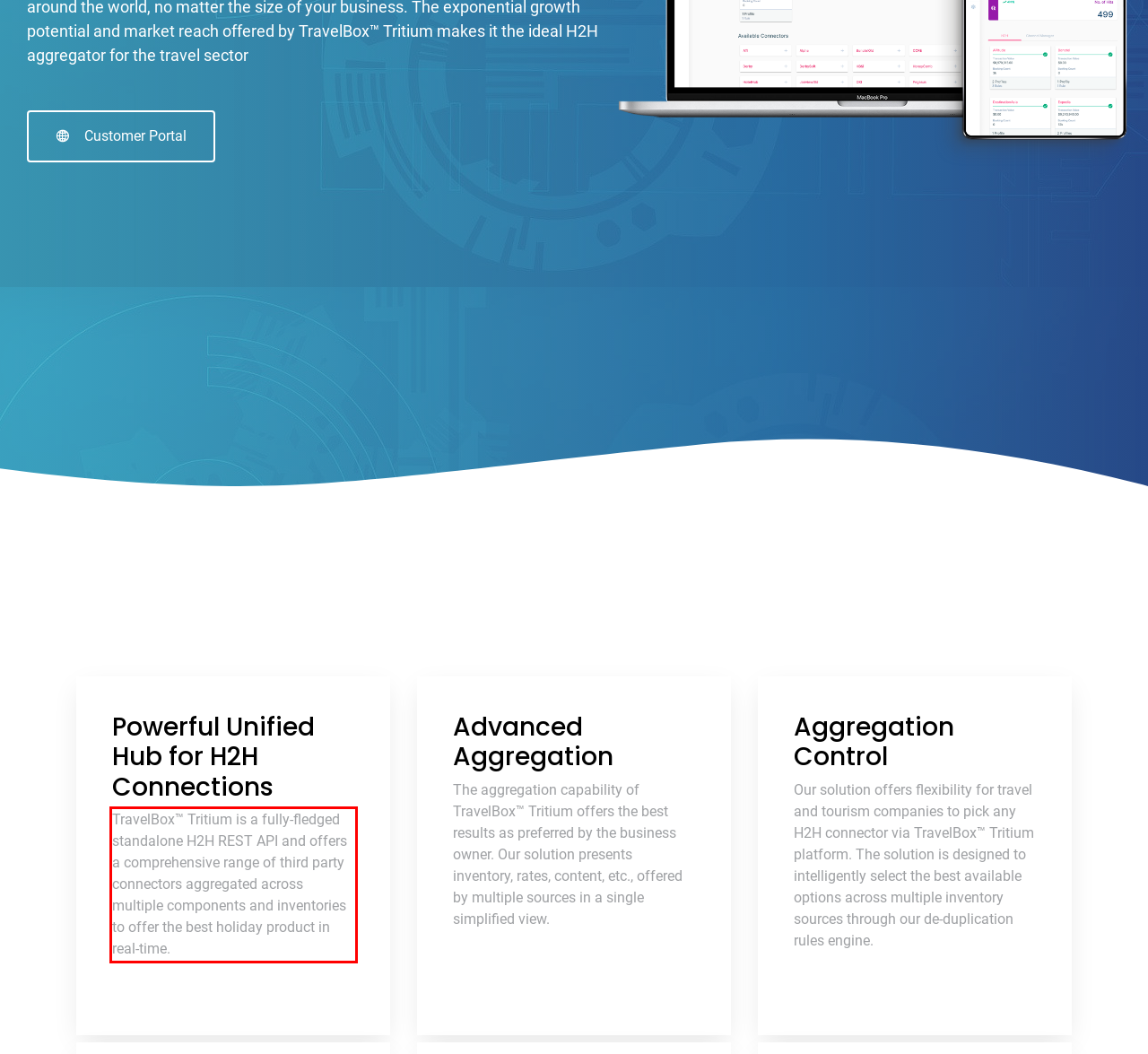Review the webpage screenshot provided, and perform OCR to extract the text from the red bounding box.

TravelBox™ Tritium is a fully-fledged standalone H2H REST API and offers a comprehensive range of third party connectors aggregated across multiple components and inventories to offer the best holiday product in real-time.